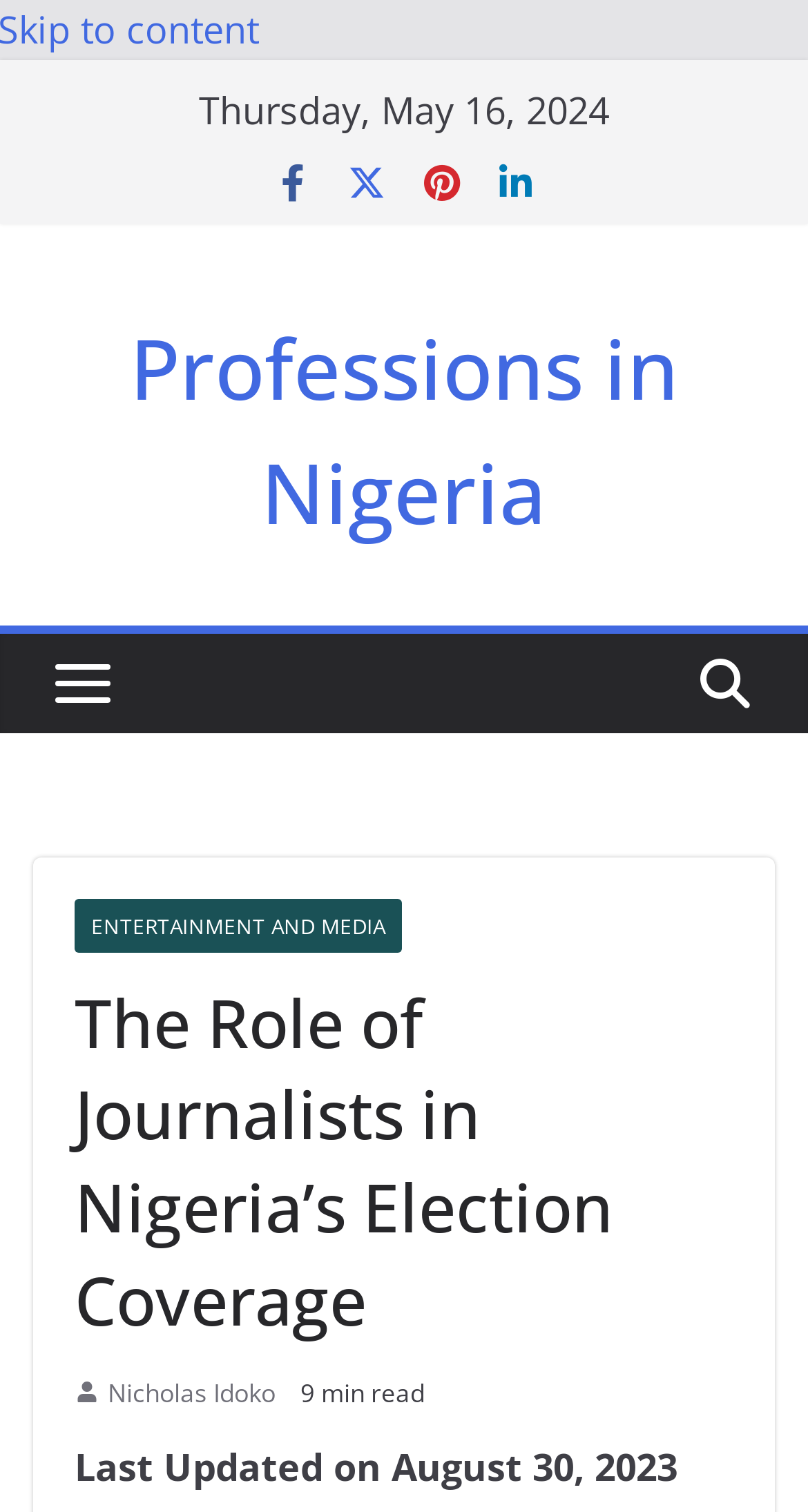Find the coordinates for the bounding box of the element with this description: "Professions in Nigeria".

[0.16, 0.205, 0.84, 0.362]